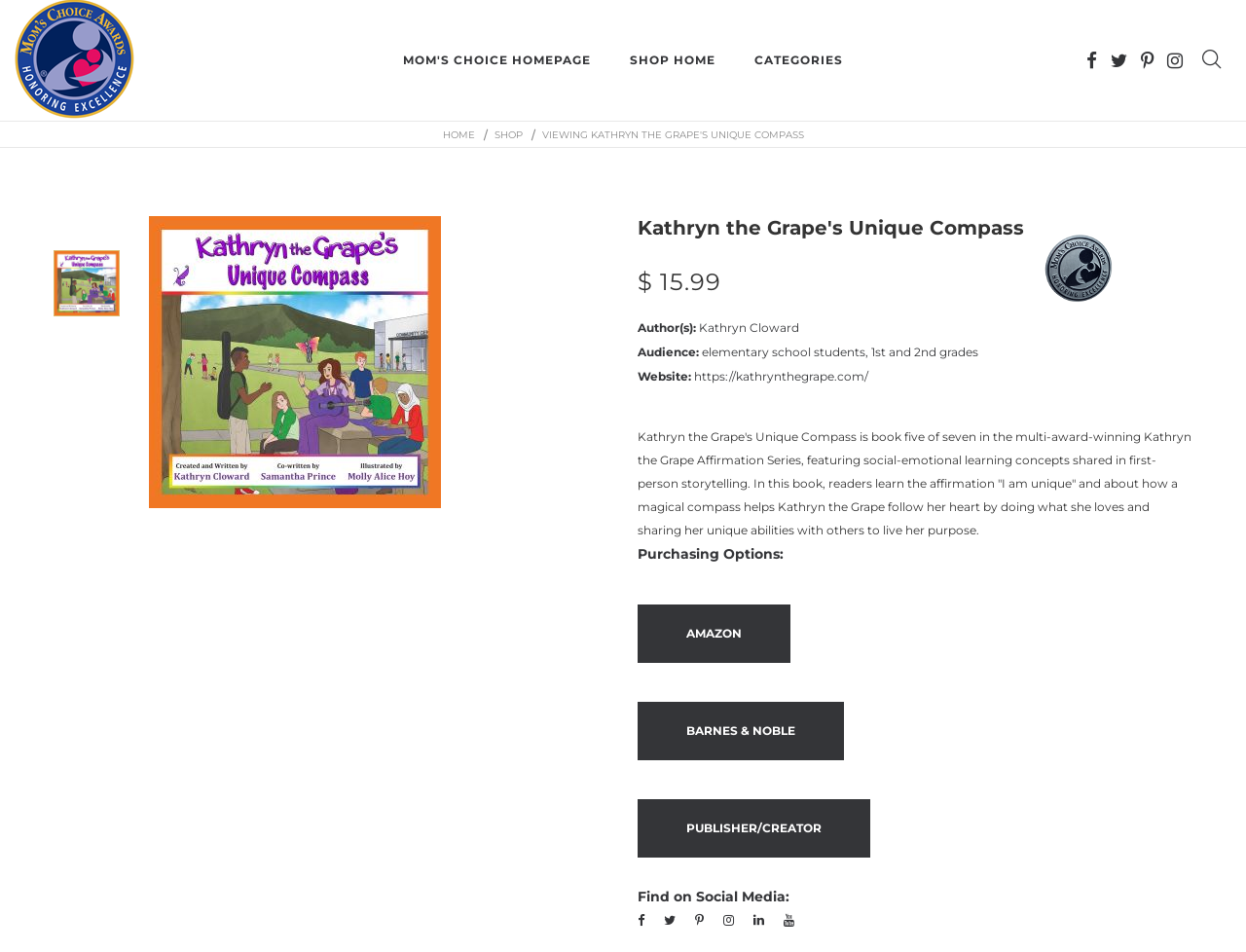Please find the bounding box for the UI element described by: "Home".

[0.355, 0.135, 0.381, 0.148]